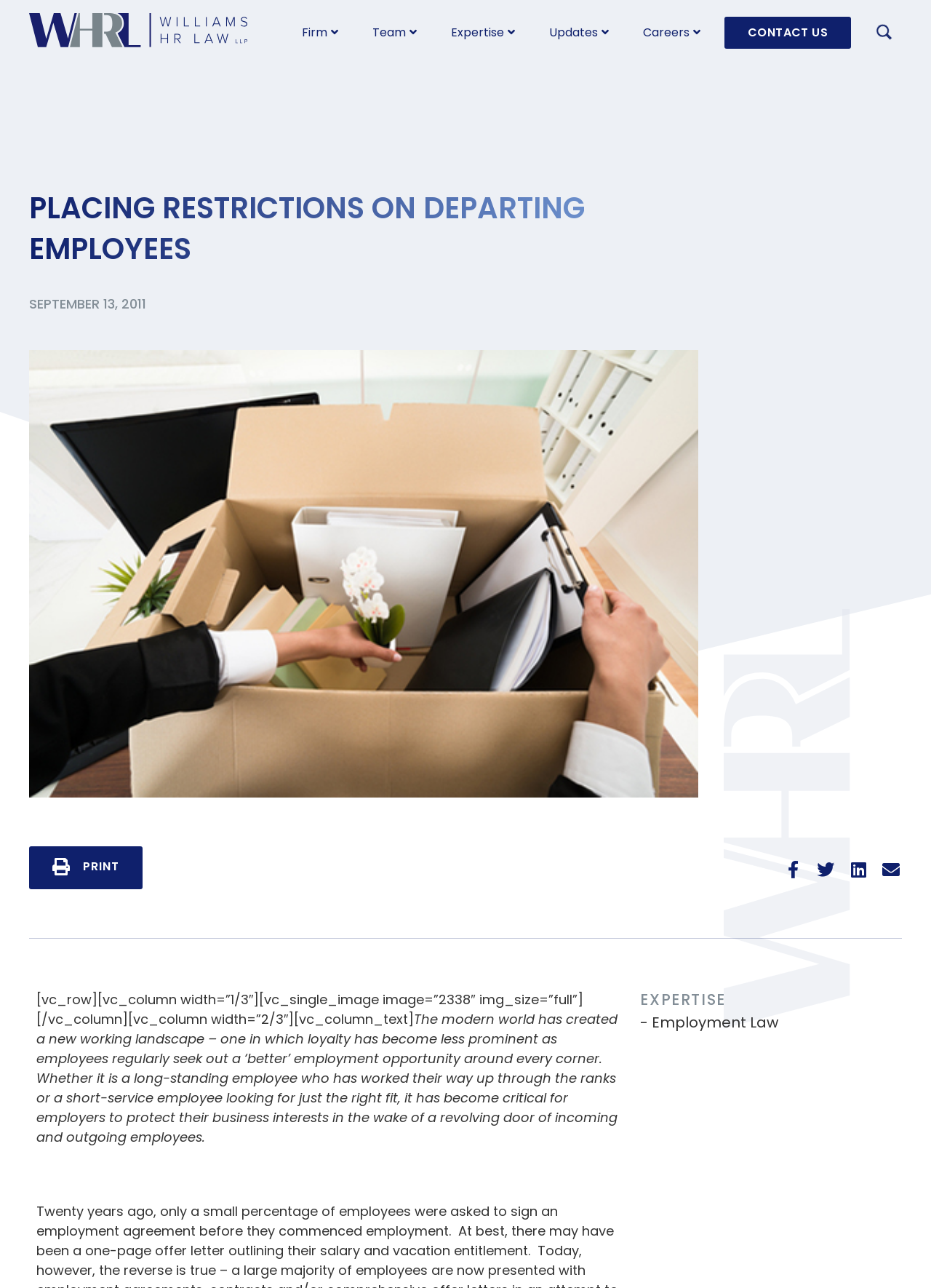Locate the bounding box coordinates of the clickable part needed for the task: "Go to the 'Firm' page".

[0.324, 0.019, 0.363, 0.032]